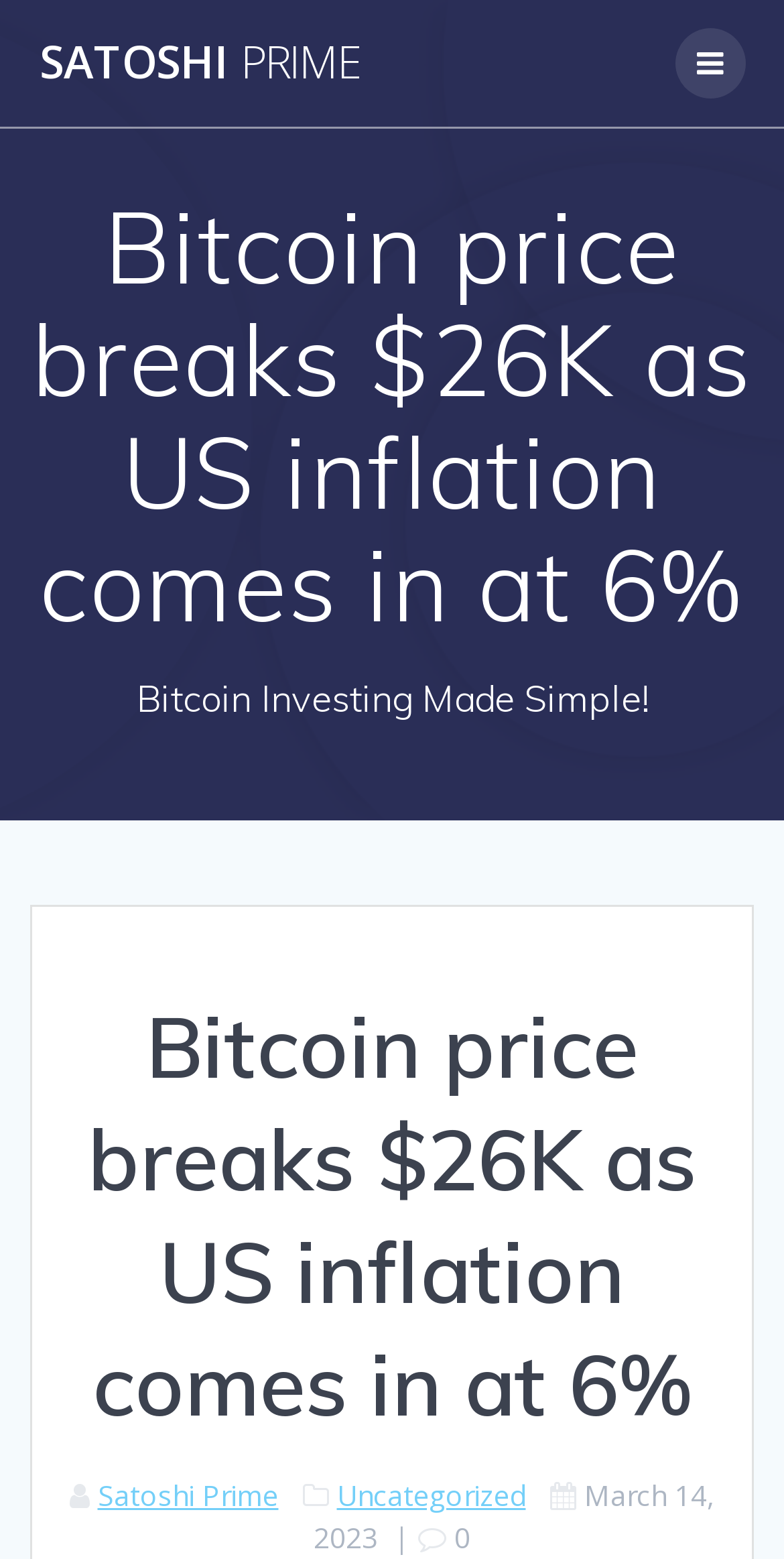Provide a brief response to the question below using one word or phrase:
What is the purpose of this webpage?

Bitcoin Investing